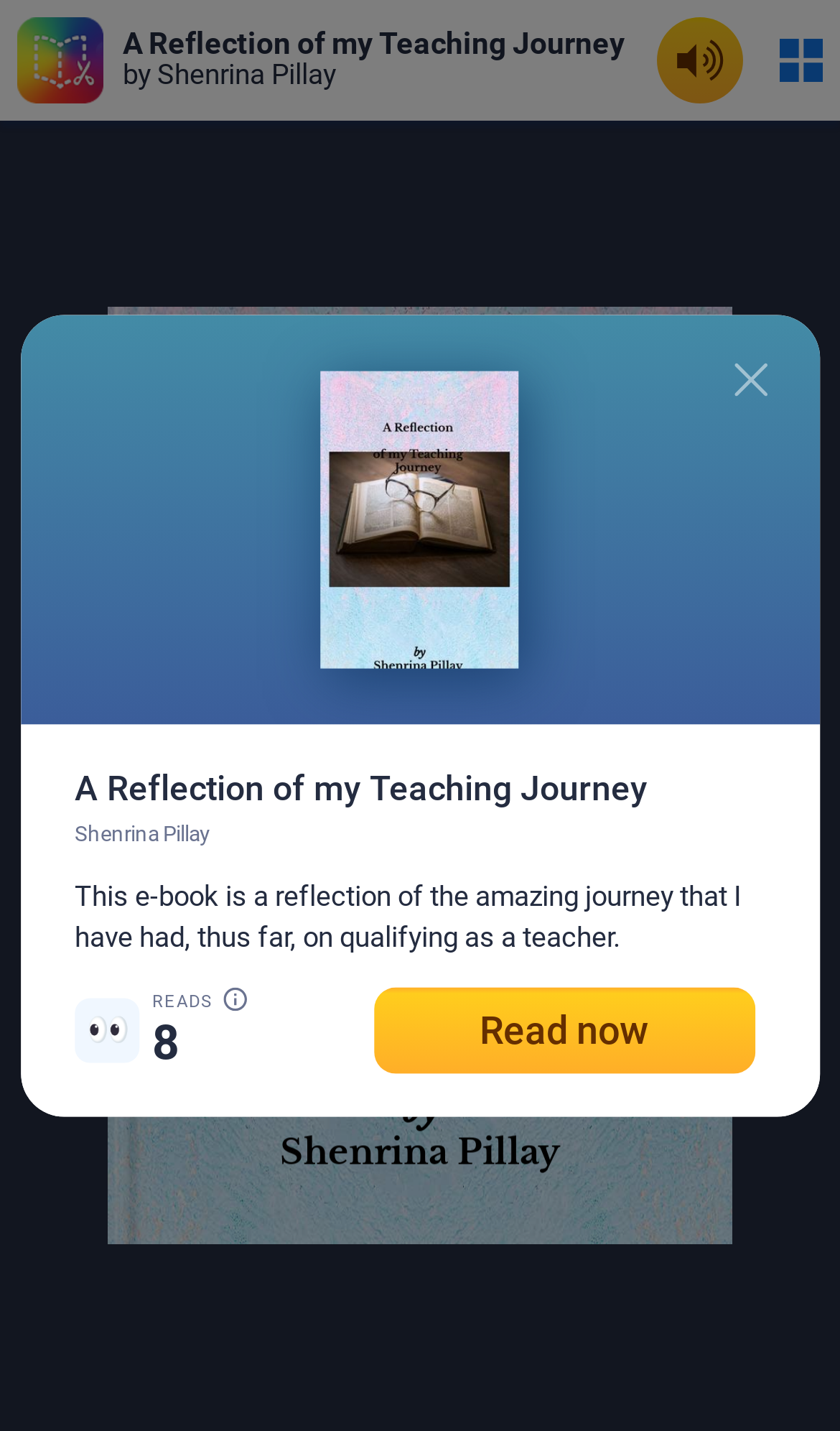What is the author's name?
Use the information from the screenshot to give a comprehensive response to the question.

The author's name can be found in the static text element 'by Shenrina Pillay' located at [0.333, 0.79, 0.667, 0.82] and also in the static text element 'by Shenrina Pillay' located at [0.146, 0.041, 0.4, 0.064].